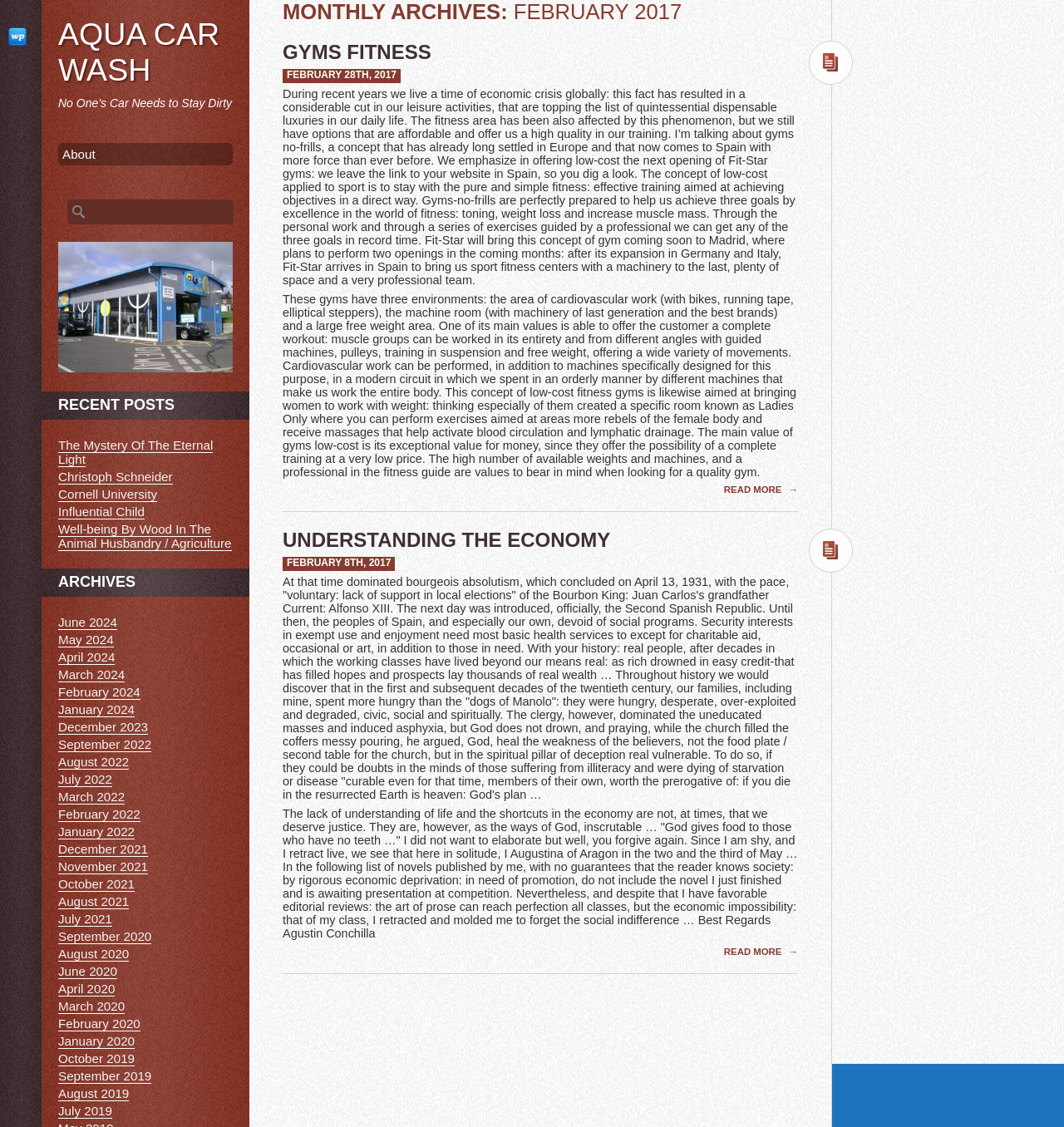Please analyze the image and provide a thorough answer to the question:
What is the main topic of the first article?

The main topic of the first article can be determined by reading the heading 'GYMS FITNESS' and the subsequent text, which discusses the concept of low-cost gyms and their benefits.